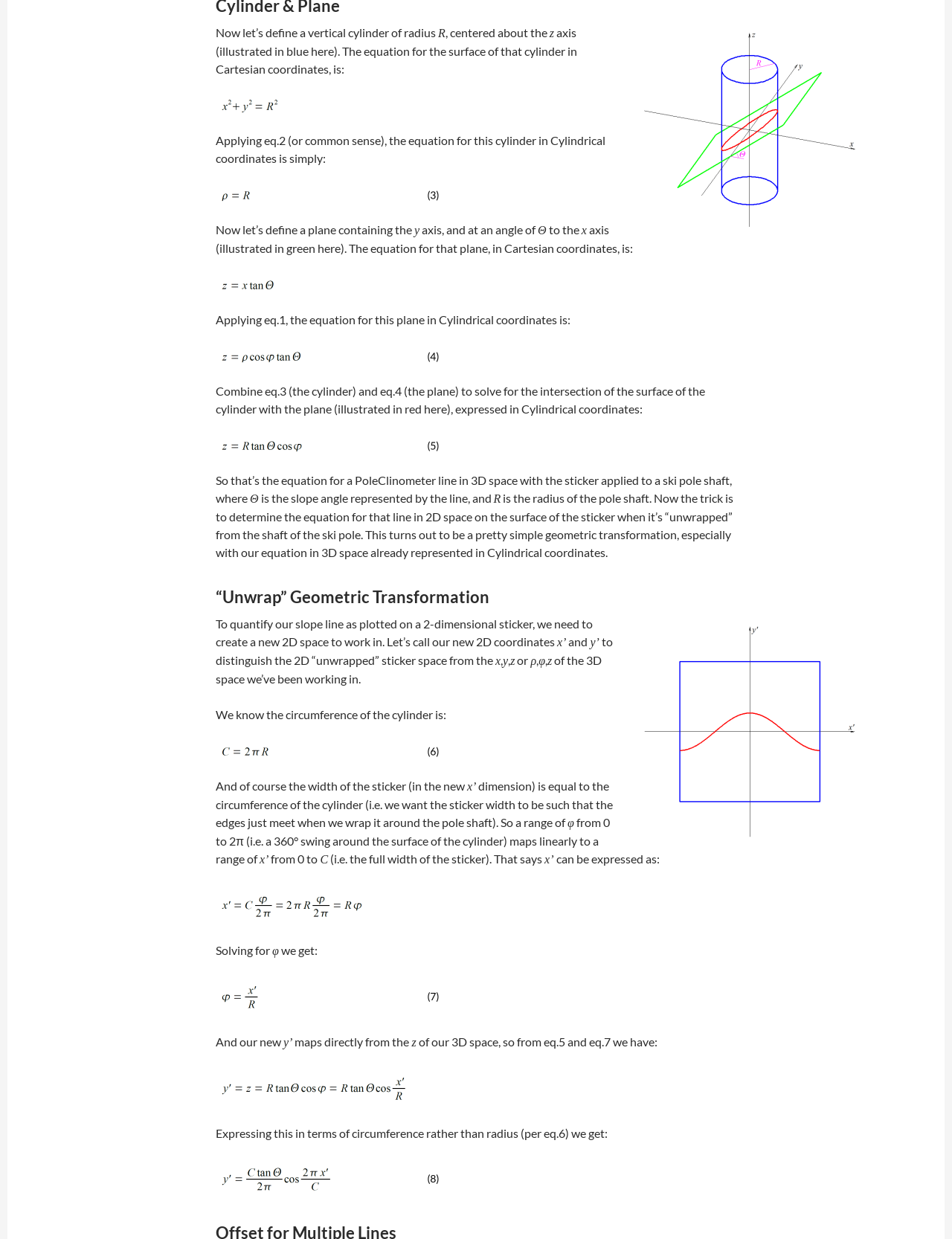Predict the bounding box of the UI element based on this description: "alt="eqG"".

[0.227, 0.151, 0.461, 0.162]